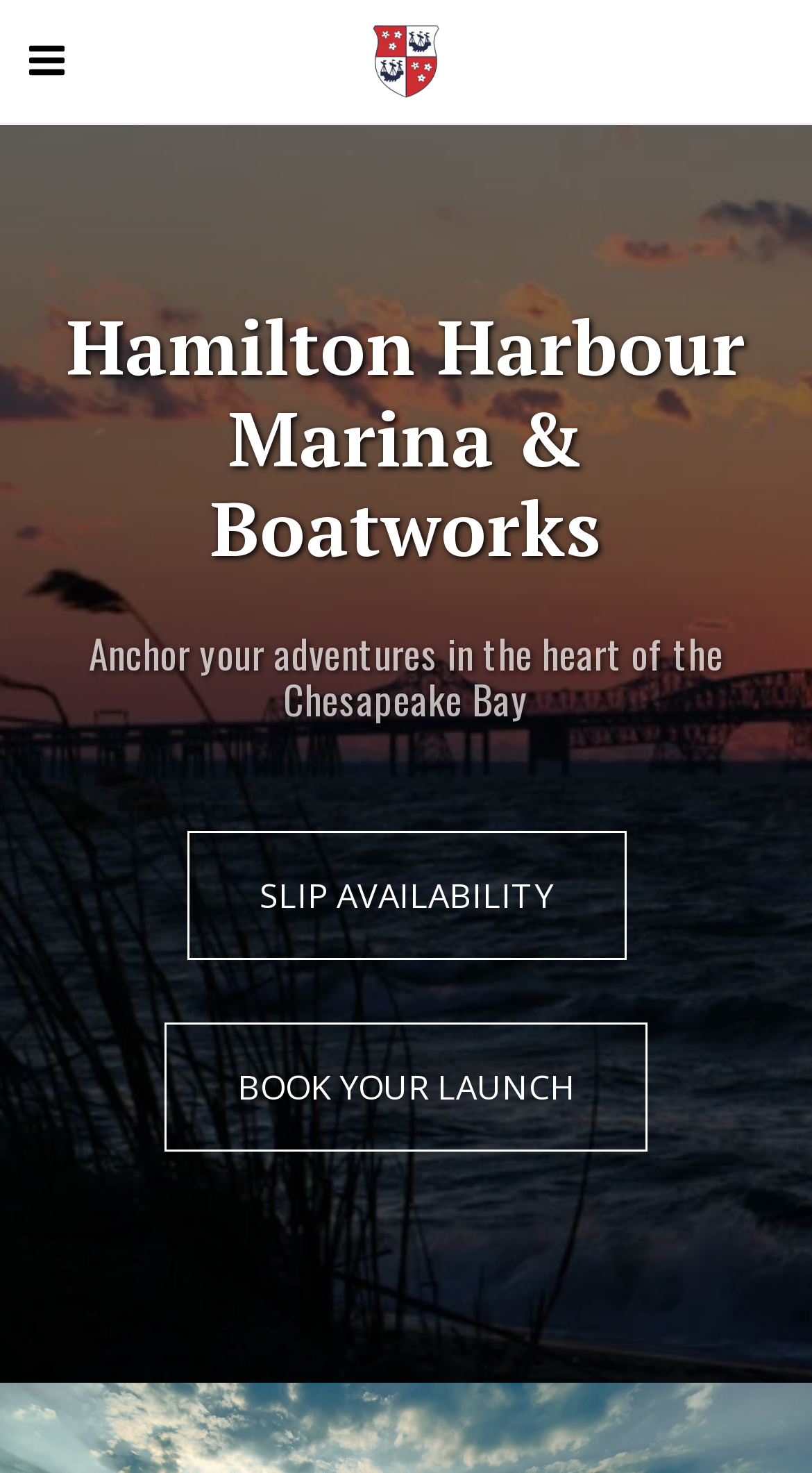Provide the bounding box for the UI element matching this description: "alt="bars"".

[0.013, 0.012, 0.1, 0.07]